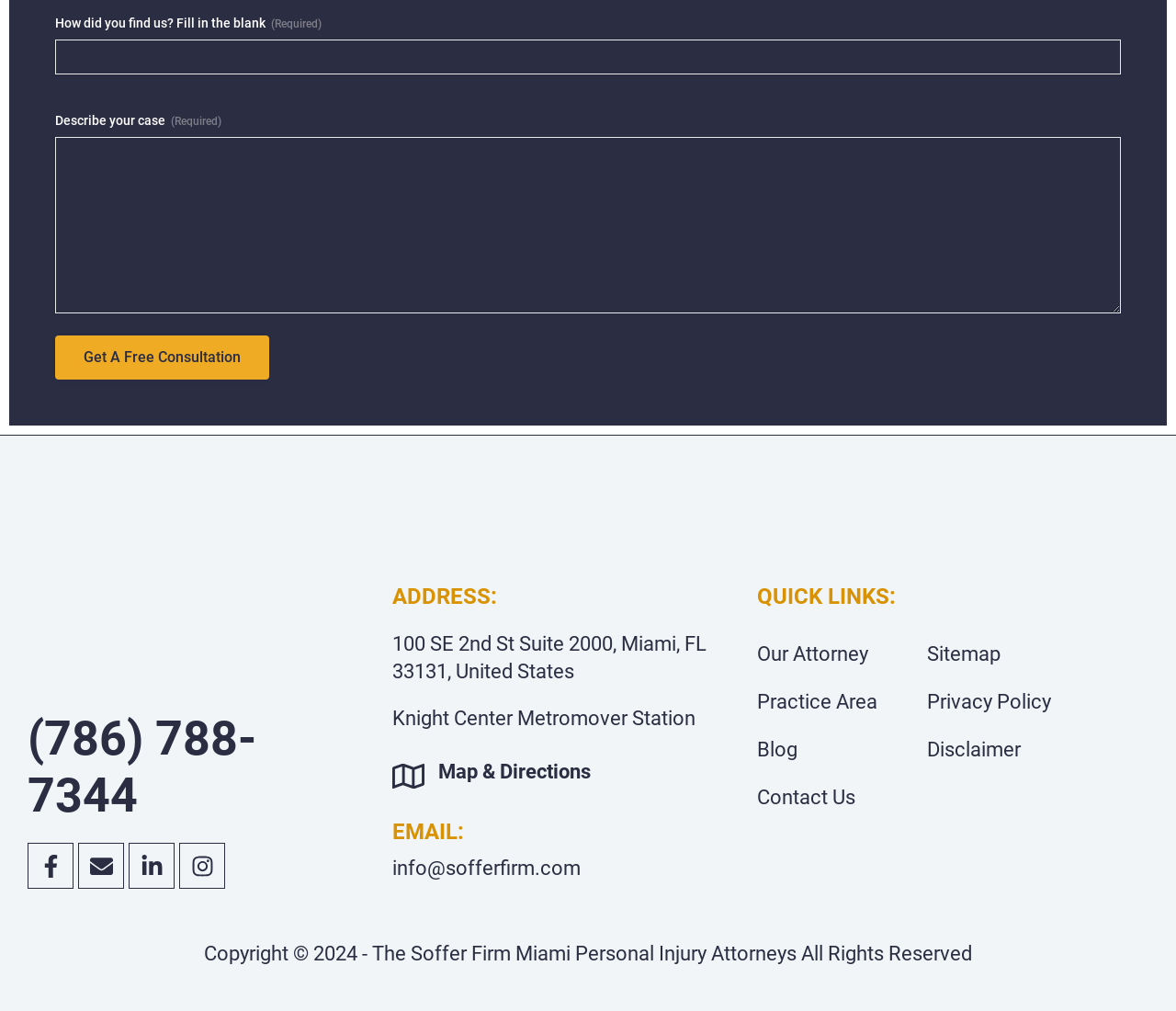Determine the bounding box coordinates of the clickable element to complete this instruction: "Visit the Facebook page". Provide the coordinates in the format of four float numbers between 0 and 1, [left, top, right, bottom].

[0.023, 0.834, 0.062, 0.879]